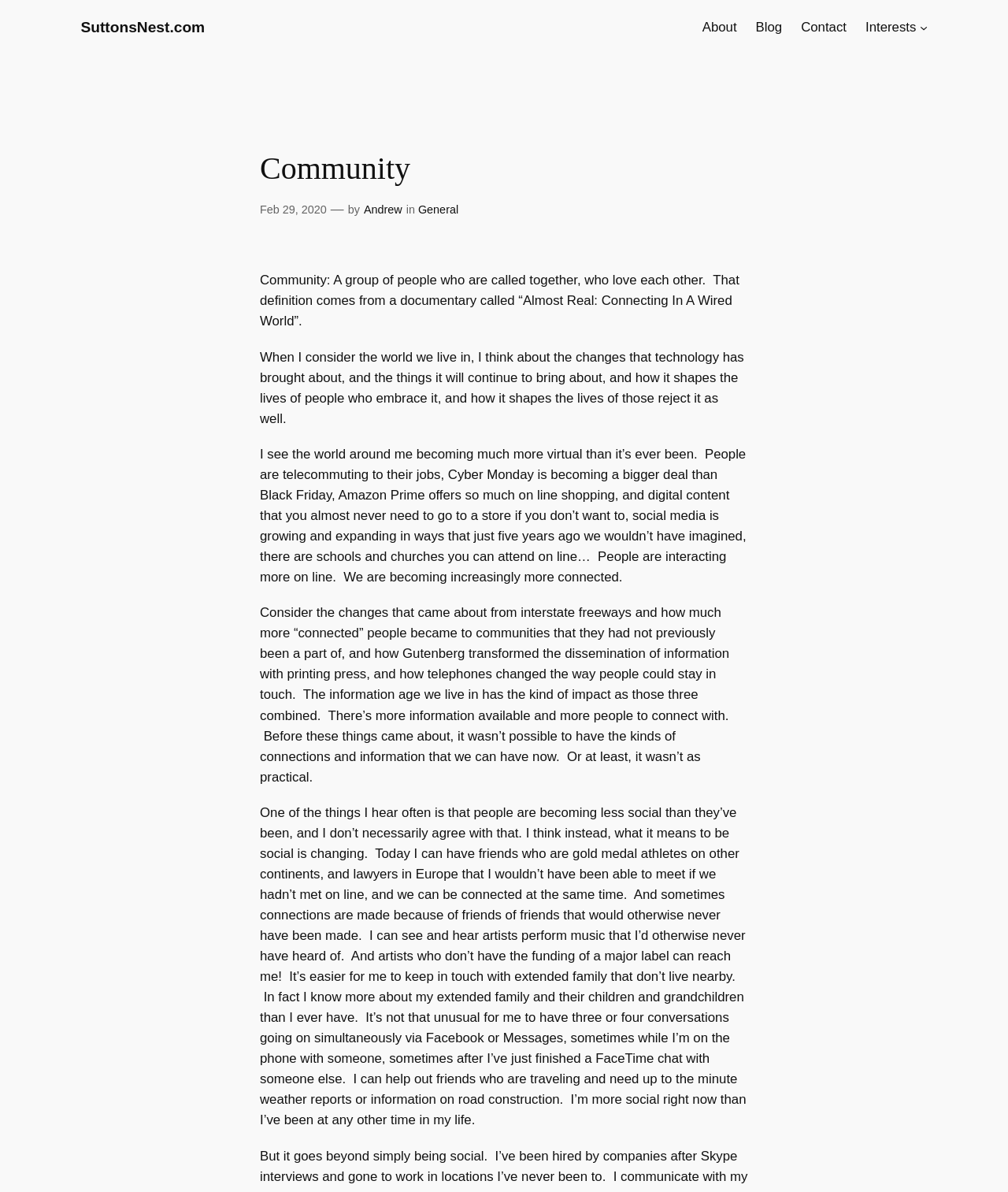Write a detailed summary of the webpage, including text, images, and layout.

The webpage is about the concept of community in the modern digital age. At the top left, there is a link to the website's homepage, SuttonsNest.com. On the top right, there is a navigation menu with links to various sections, including About, Blog, Contact, and Interests, with a submenu for Interests.

Below the navigation menu, there is a heading that reads "Community" in a prominent font. Next to it, there is a timestamp indicating that the content was posted on February 29, 2020, followed by the author's name, Andrew, and the category, General.

The main content of the page is a series of paragraphs that discuss the changing nature of community in the digital age. The text explores how technology has brought people together, enabling them to connect with others across the globe, and how this has transformed the way people interact and share information. The author reflects on how the world is becoming increasingly virtual, with people telecommuting, online shopping, and attending virtual events, and how this has led to a shift in what it means to be social.

Throughout the page, there are no images, but the text is well-organized and easy to follow, with clear headings and concise paragraphs. The overall tone is thoughtful and reflective, inviting the reader to consider the implications of technology on community and social connections.